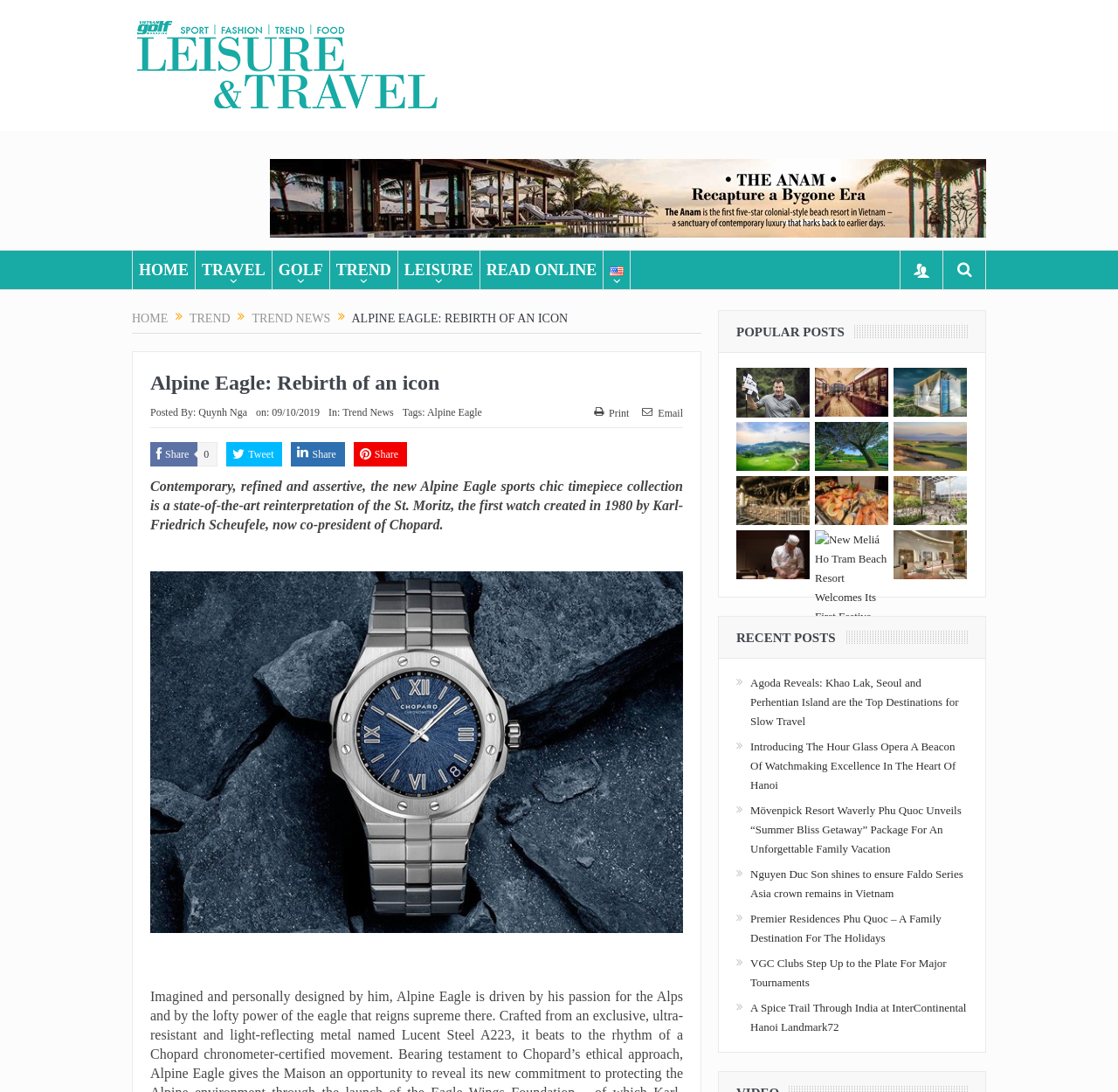Please identify the bounding box coordinates of the element on the webpage that should be clicked to follow this instruction: "Explore the 'Sir Nick Faldo - exclusive!' post". The bounding box coordinates should be given as four float numbers between 0 and 1, formatted as [left, top, right, bottom].

[0.659, 0.337, 0.724, 0.382]